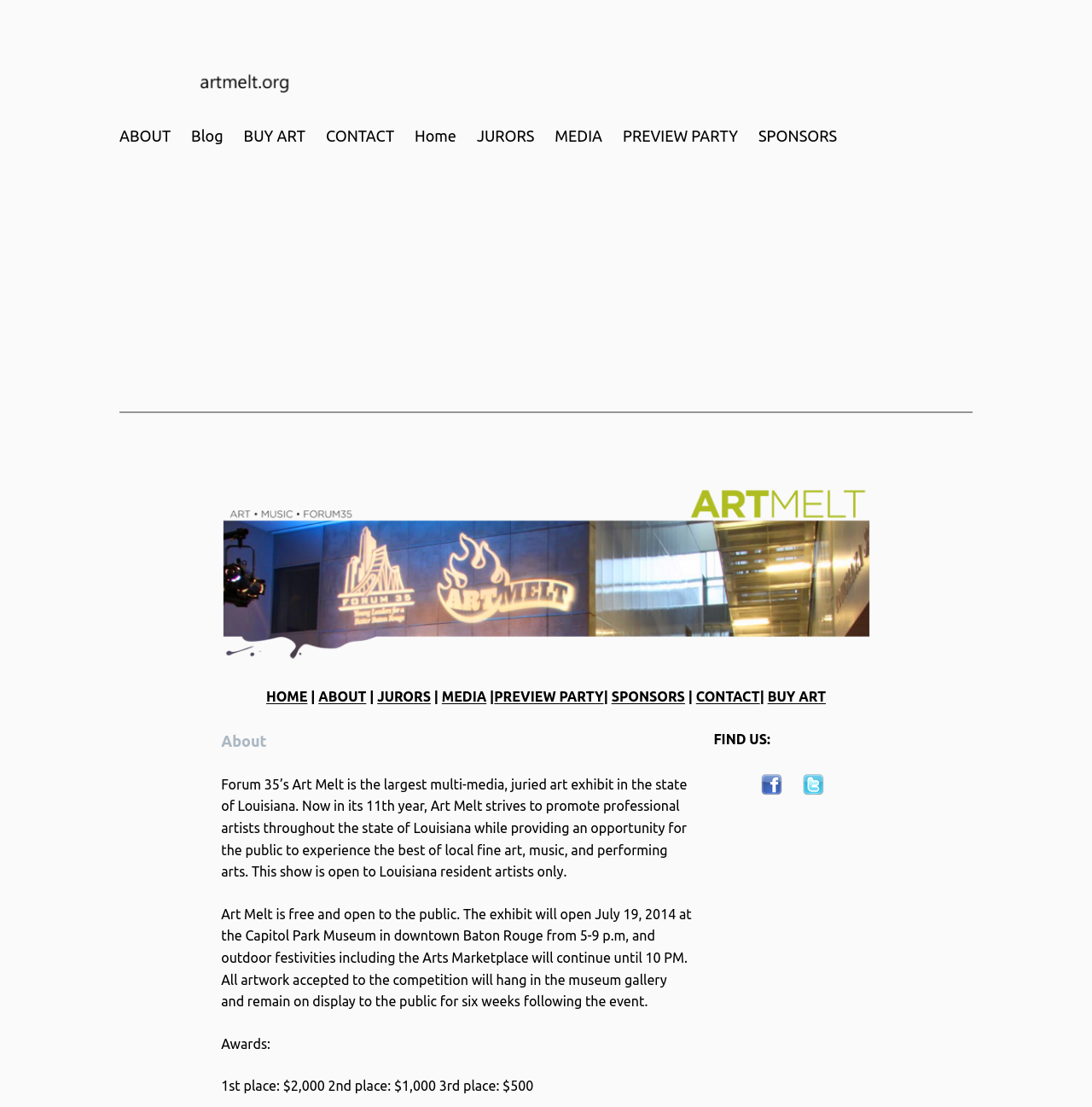Please specify the bounding box coordinates of the element that should be clicked to execute the given instruction: 'Click on the ABOUT link'. Ensure the coordinates are four float numbers between 0 and 1, expressed as [left, top, right, bottom].

[0.109, 0.112, 0.156, 0.134]